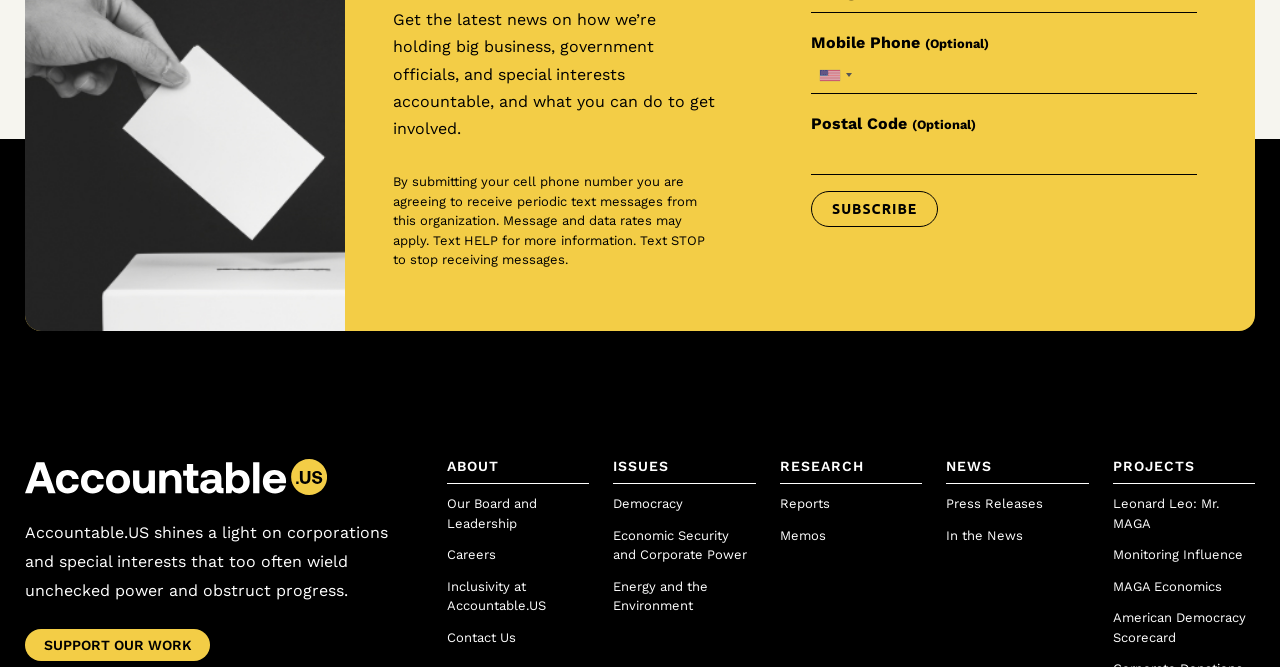Determine the bounding box coordinates of the region I should click to achieve the following instruction: "Subscribe". Ensure the bounding box coordinates are four float numbers between 0 and 1, i.e., [left, top, right, bottom].

[0.634, 0.286, 0.733, 0.34]